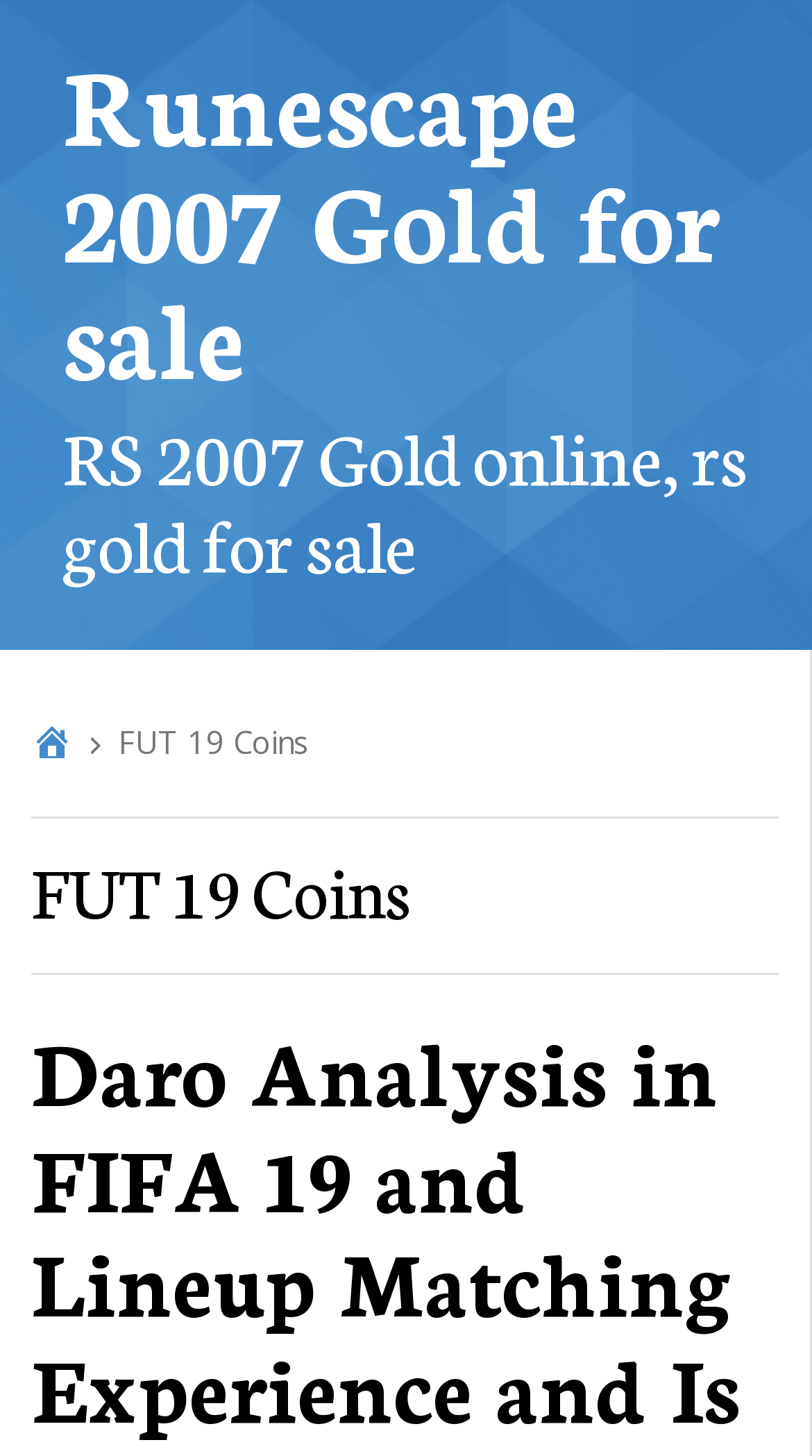Answer the question with a single word or phrase: 
What is the position of the 'Runescape 2007 Gold for sale' link?

Top-left